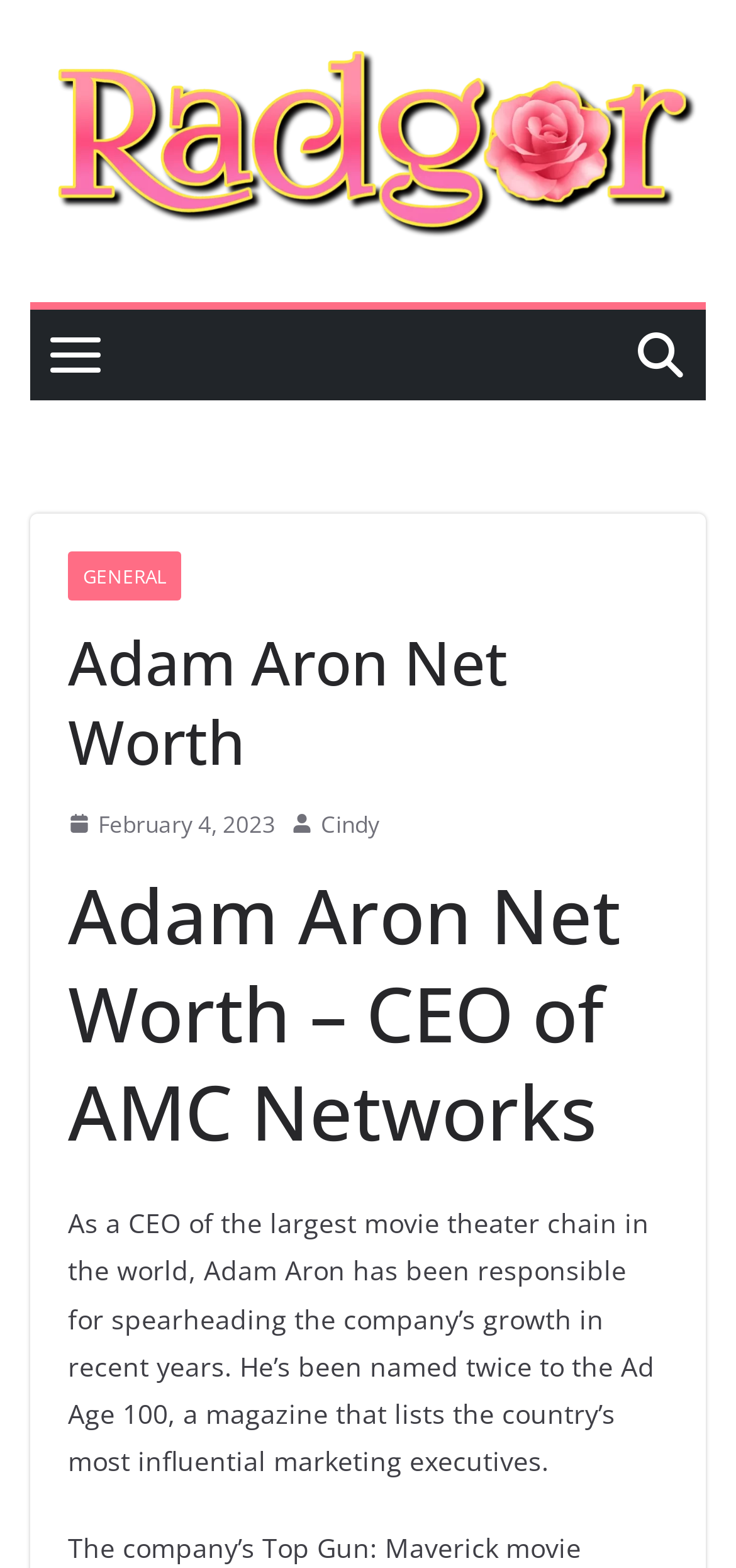Who is the CEO of AMC Networks?
Please give a detailed and elaborate explanation in response to the question.

The webpage is about Adam Aron's net worth, and it is mentioned that he is the CEO of AMC Networks in the heading 'Adam Aron Net Worth – CEO of AMC Networks'.